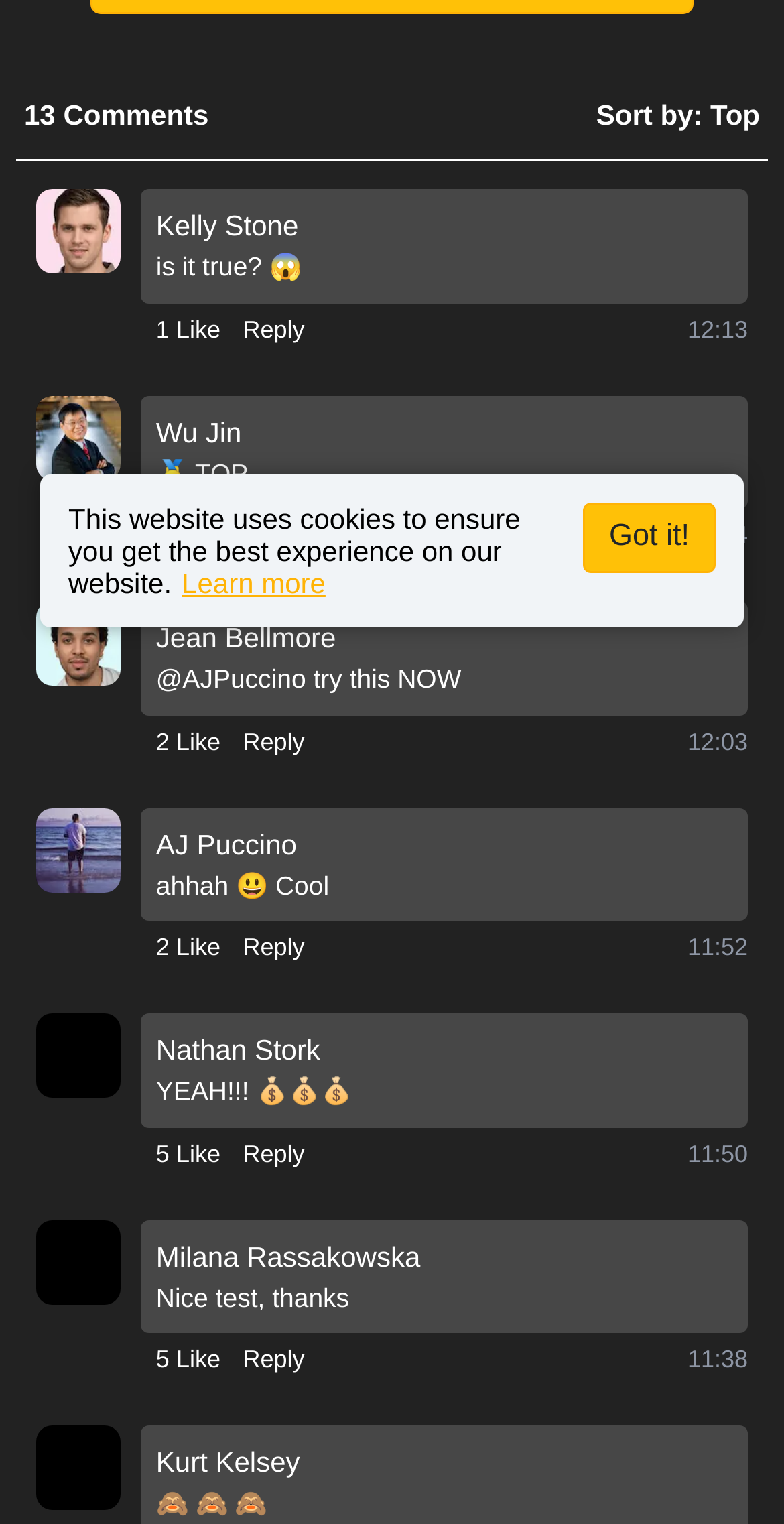Find the bounding box of the UI element described as follows: "Visit".

None